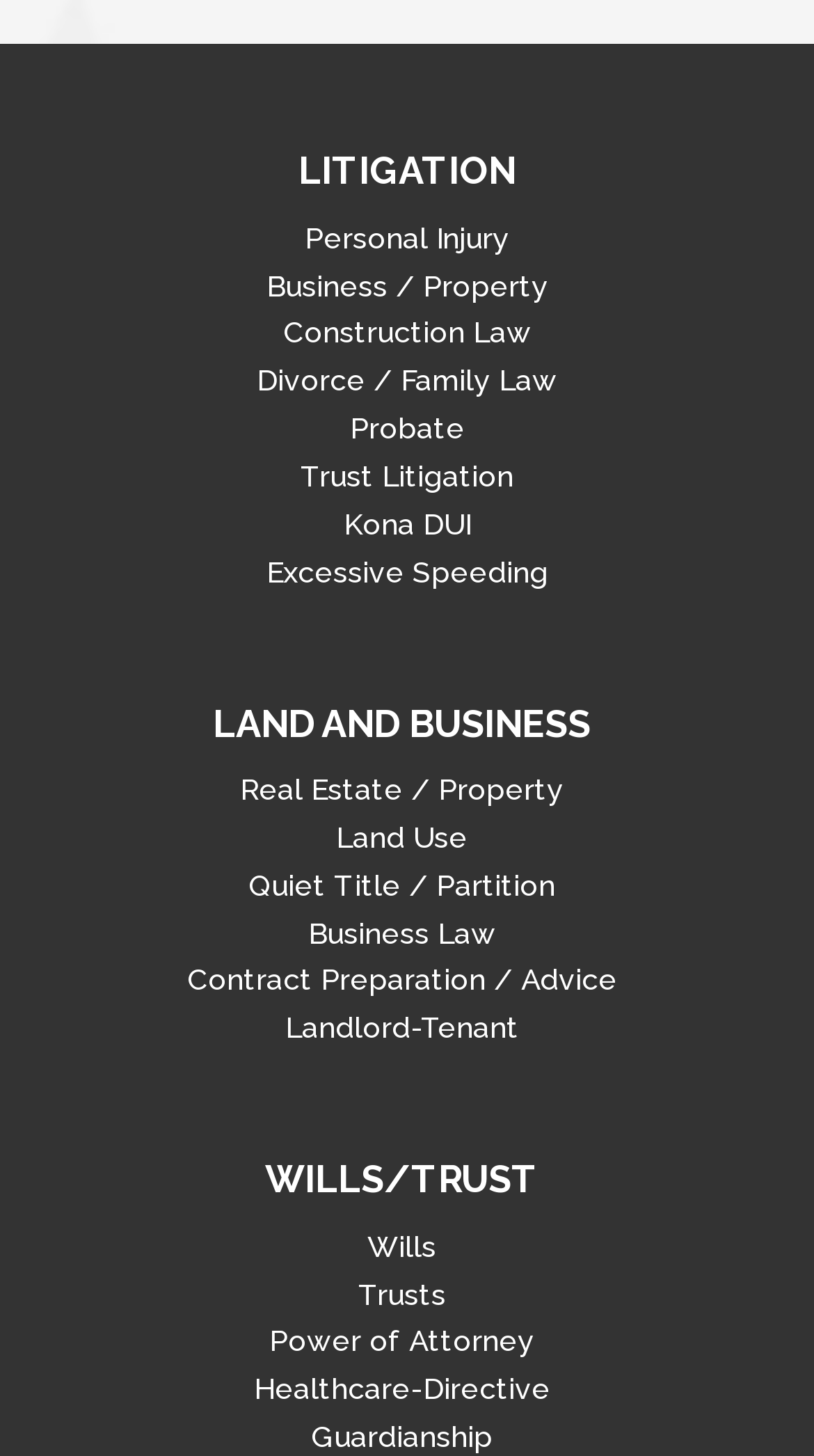Identify the bounding box coordinates of the section that should be clicked to achieve the task described: "Create a Will".

[0.451, 0.844, 0.536, 0.867]